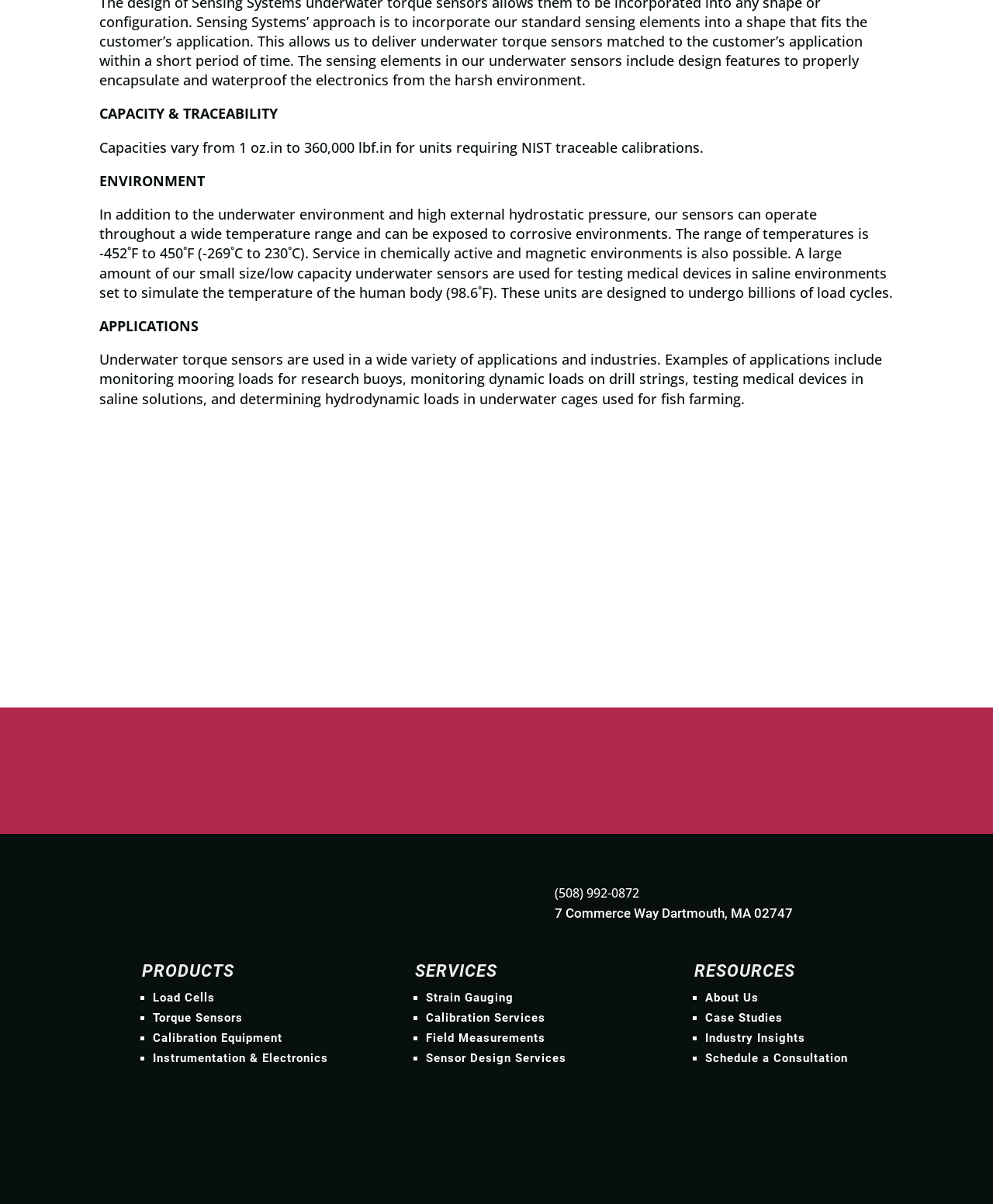Identify the bounding box coordinates of the element that should be clicked to fulfill this task: "Call the phone number". The coordinates should be provided as four float numbers between 0 and 1, i.e., [left, top, right, bottom].

[0.559, 0.735, 0.644, 0.749]